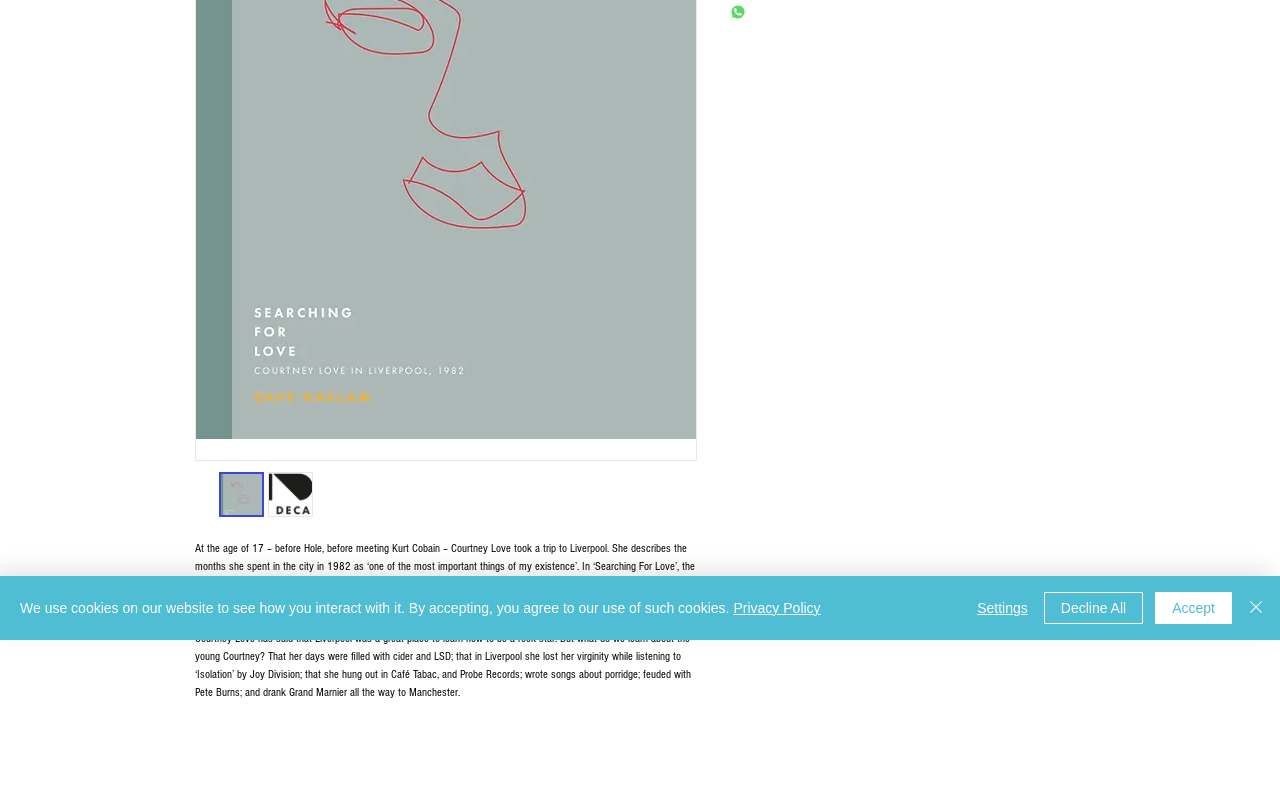Determine the bounding box coordinates (top-left x, top-left y, bottom-right x, bottom-right y) of the UI element described in the following text: Settings

[0.763, 0.753, 0.803, 0.792]